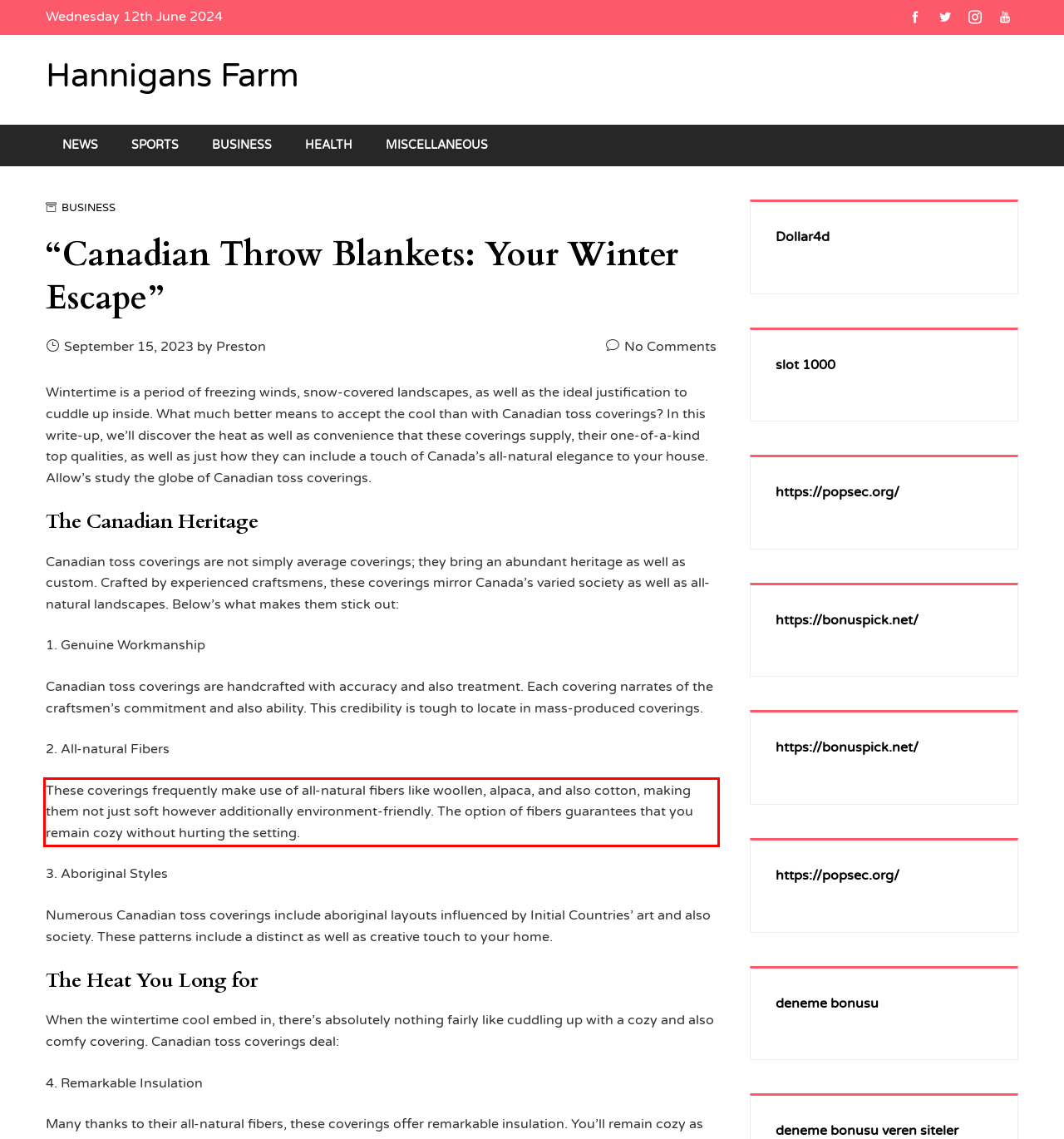You are given a screenshot of a webpage with a UI element highlighted by a red bounding box. Please perform OCR on the text content within this red bounding box.

These coverings frequently make use of all-natural fibers like woollen, alpaca, and also cotton, making them not just soft however additionally environment-friendly. The option of fibers guarantees that you remain cozy without hurting the setting.